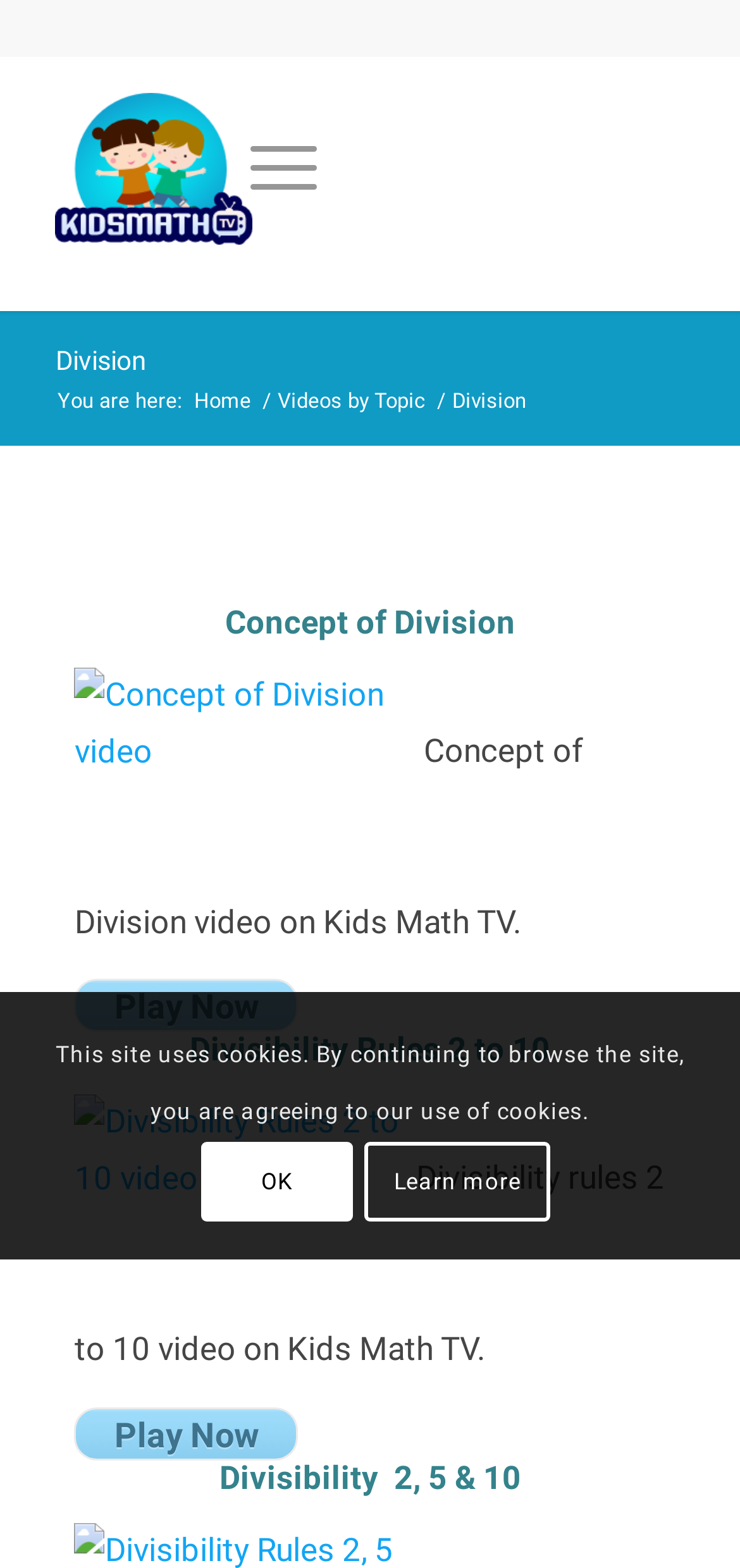What is the relationship between the 'Home' link and the 'Videos by Topic' link? Based on the screenshot, please respond with a single word or phrase.

They are in a breadcrumb navigation